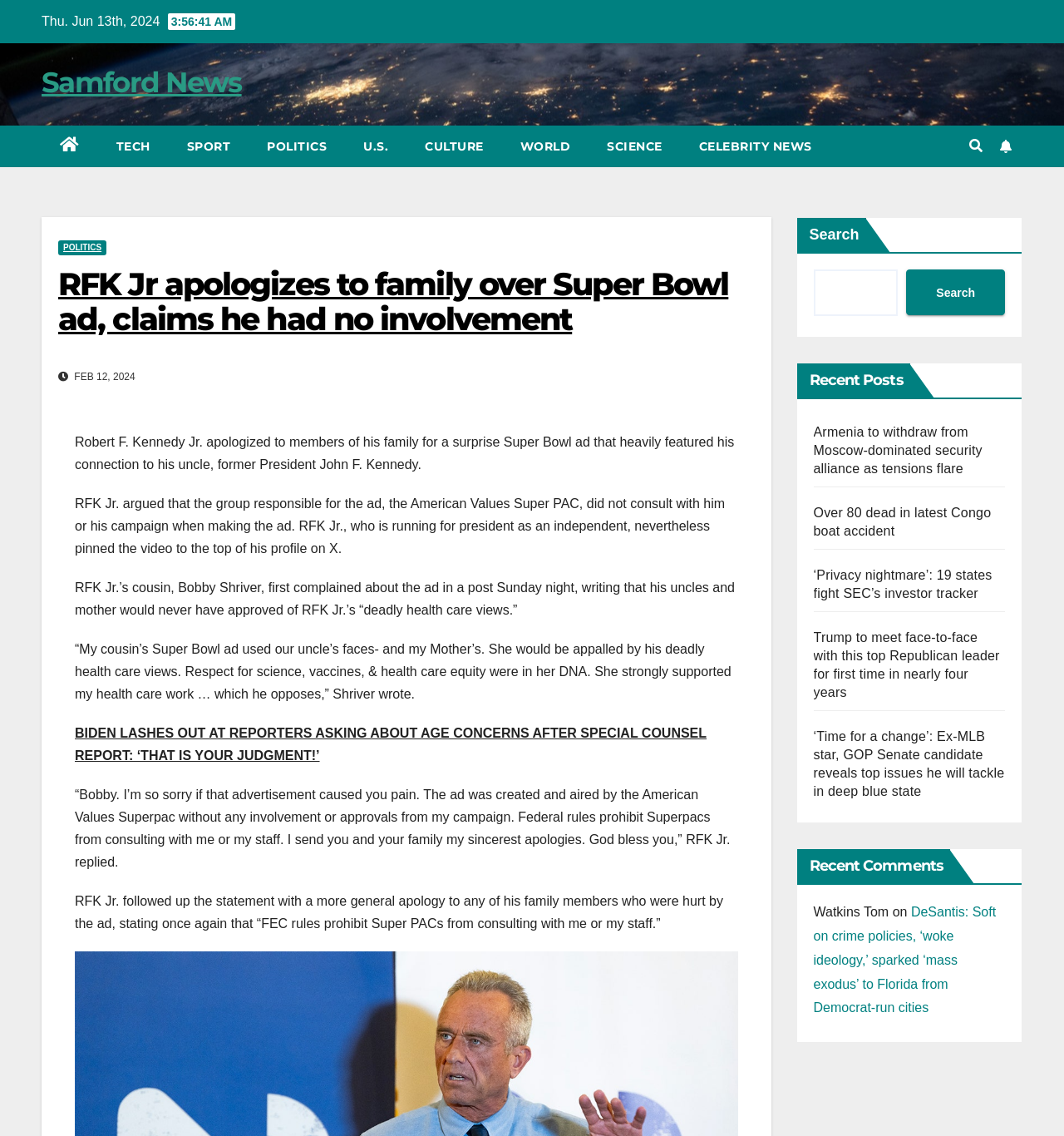What is the date of the news article?
Refer to the image and provide a one-word or short phrase answer.

Thu. Jun 13th, 2024